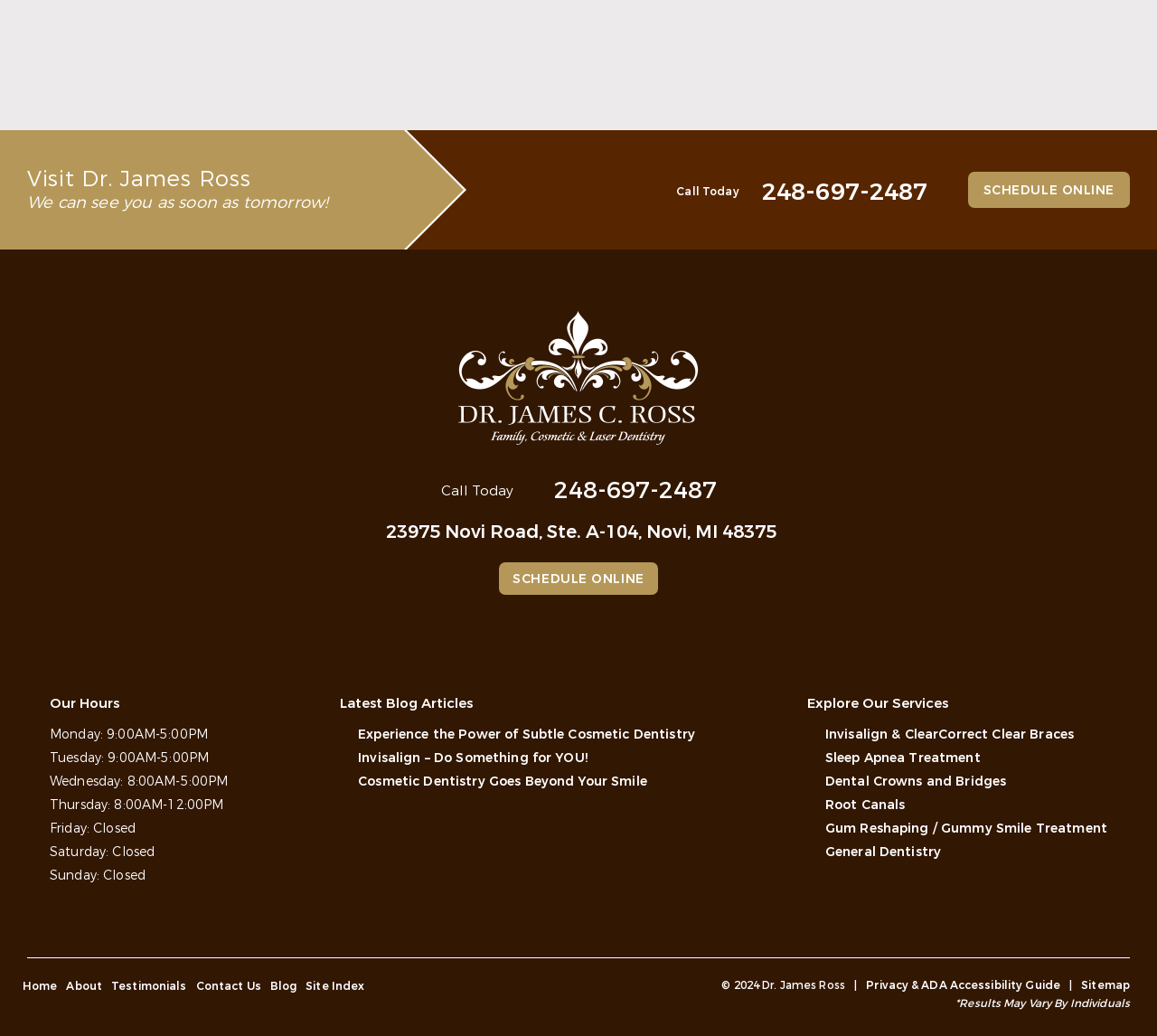Specify the bounding box coordinates of the region I need to click to perform the following instruction: "View the doctor's profile". The coordinates must be four float numbers in the range of 0 to 1, i.e., [left, top, right, bottom].

[0.395, 0.424, 0.605, 0.441]